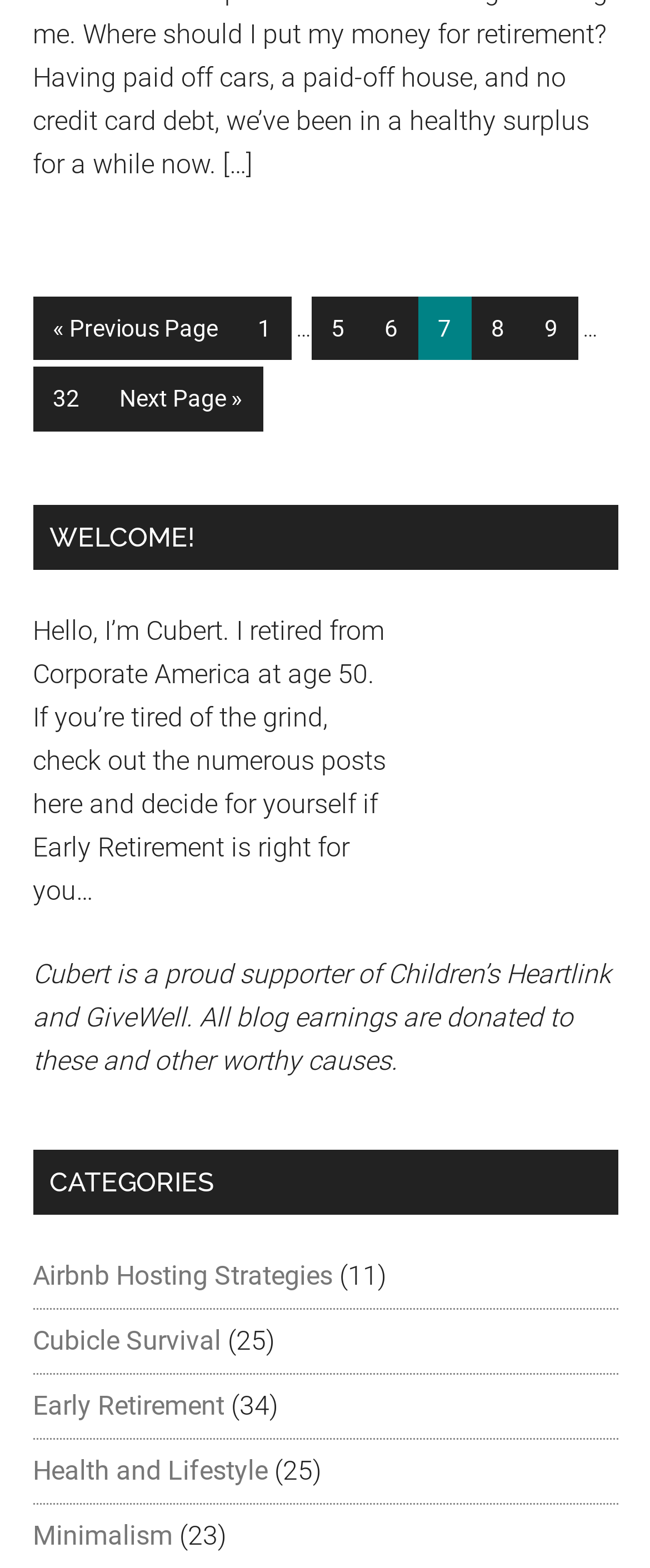Give a short answer using one word or phrase for the question:
How many posts are there in the 'Early Retirement' category?

34